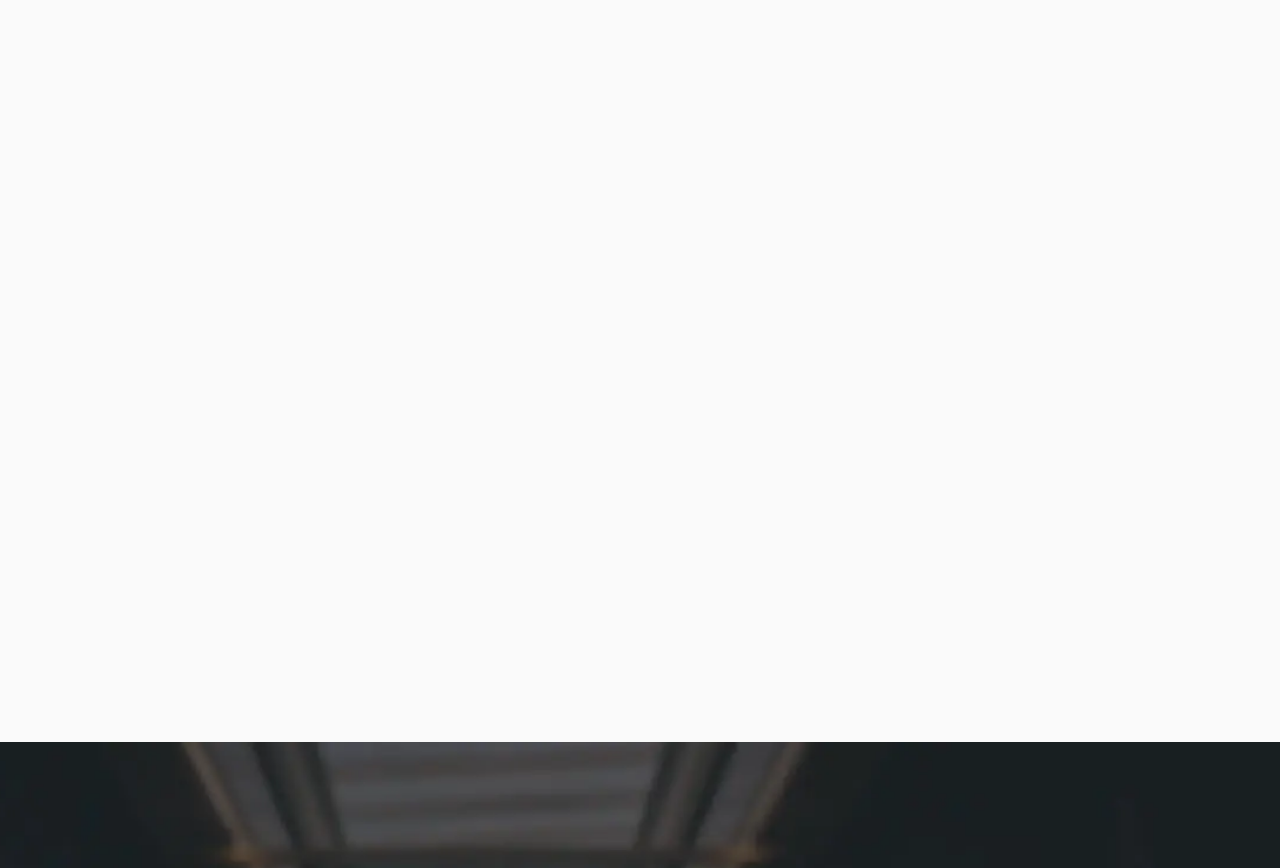What is CoolDiamond DLC's capability mentioned on the webpage?
Look at the screenshot and give a one-word or phrase answer.

revolutionary coating